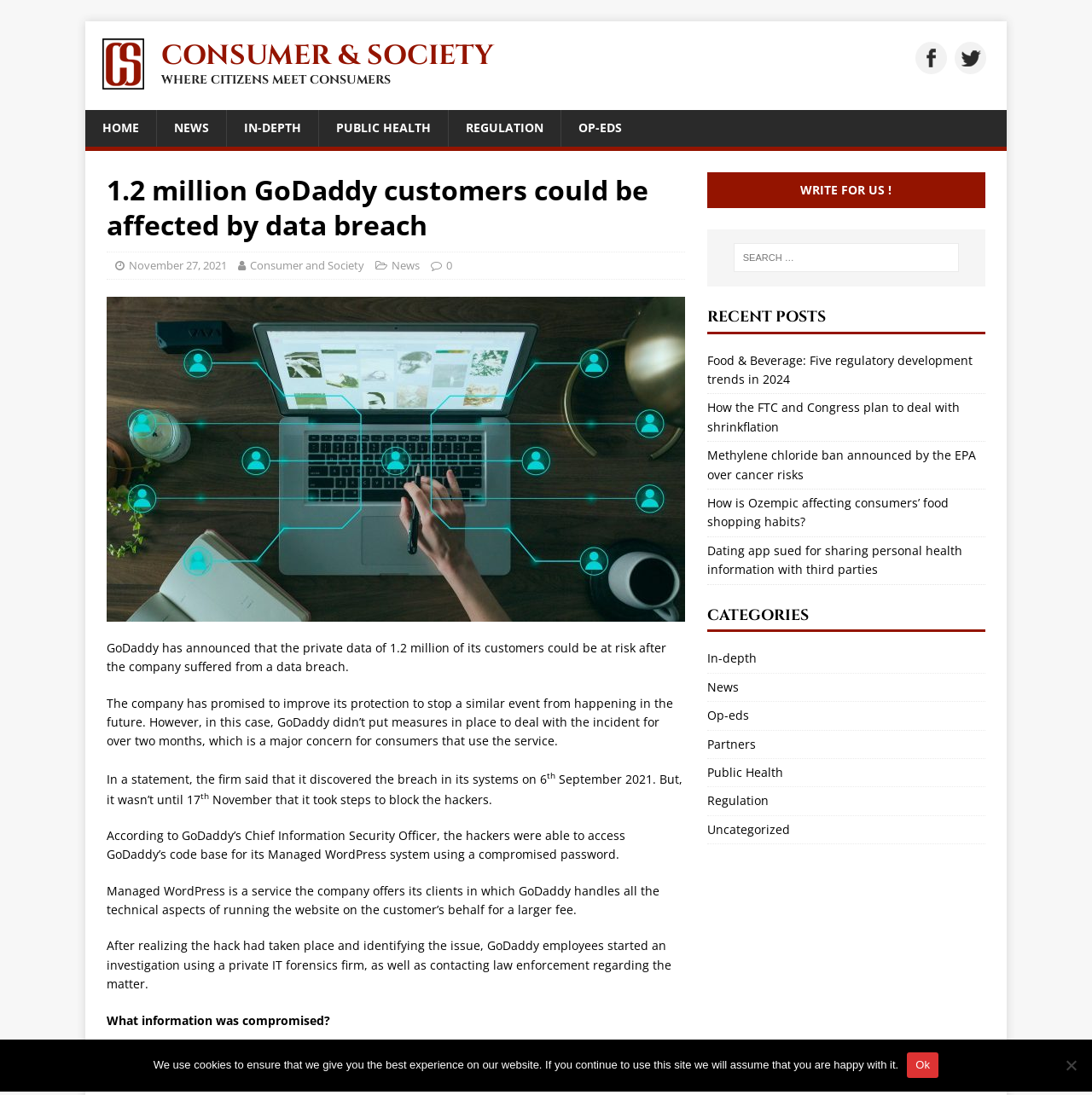Please find the top heading of the webpage and generate its text.

1.2 million GoDaddy customers could be affected by data breach